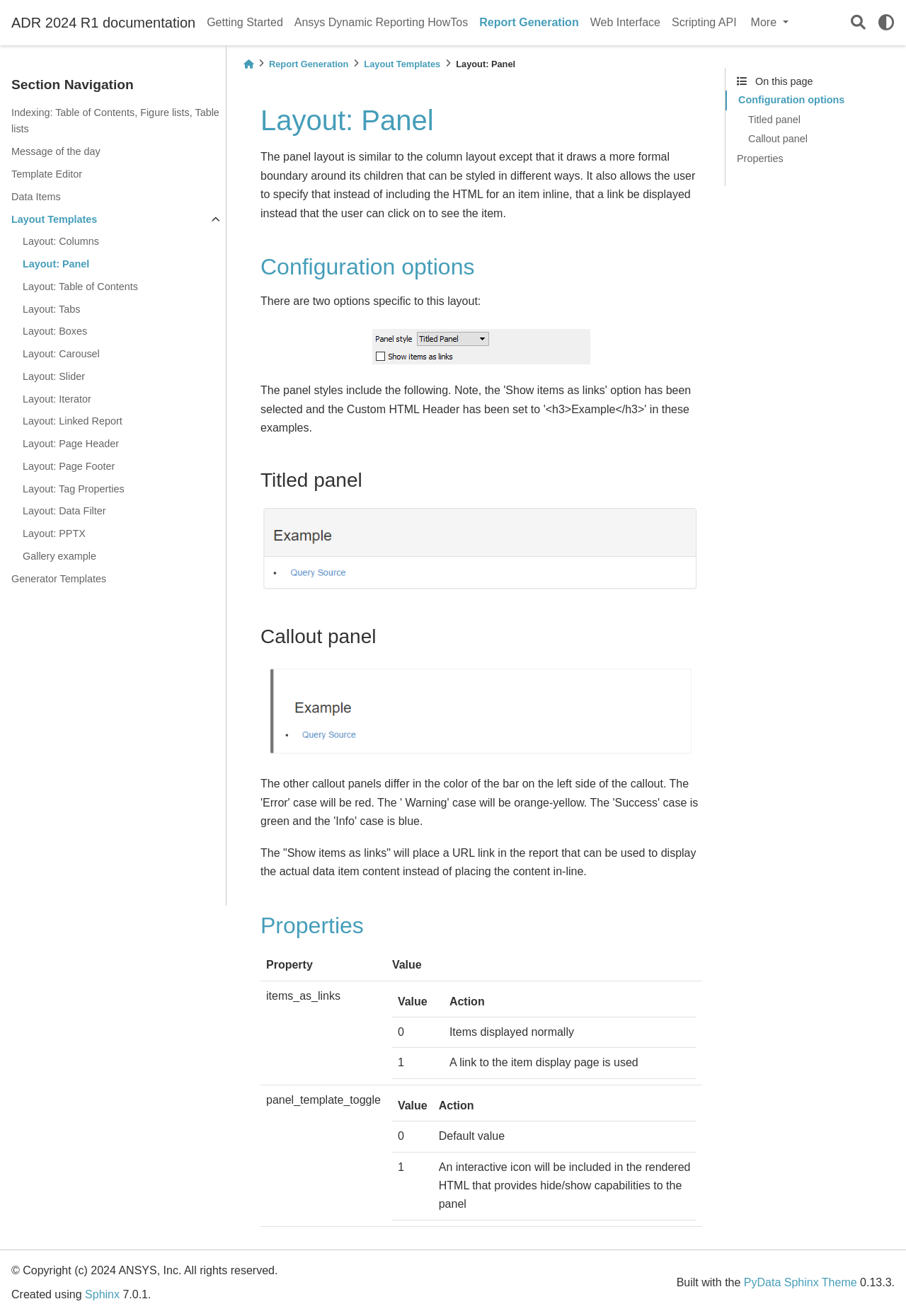What is the purpose of the panel layout?
Look at the image and answer the question using a single word or phrase.

To draw a formal boundary around its children